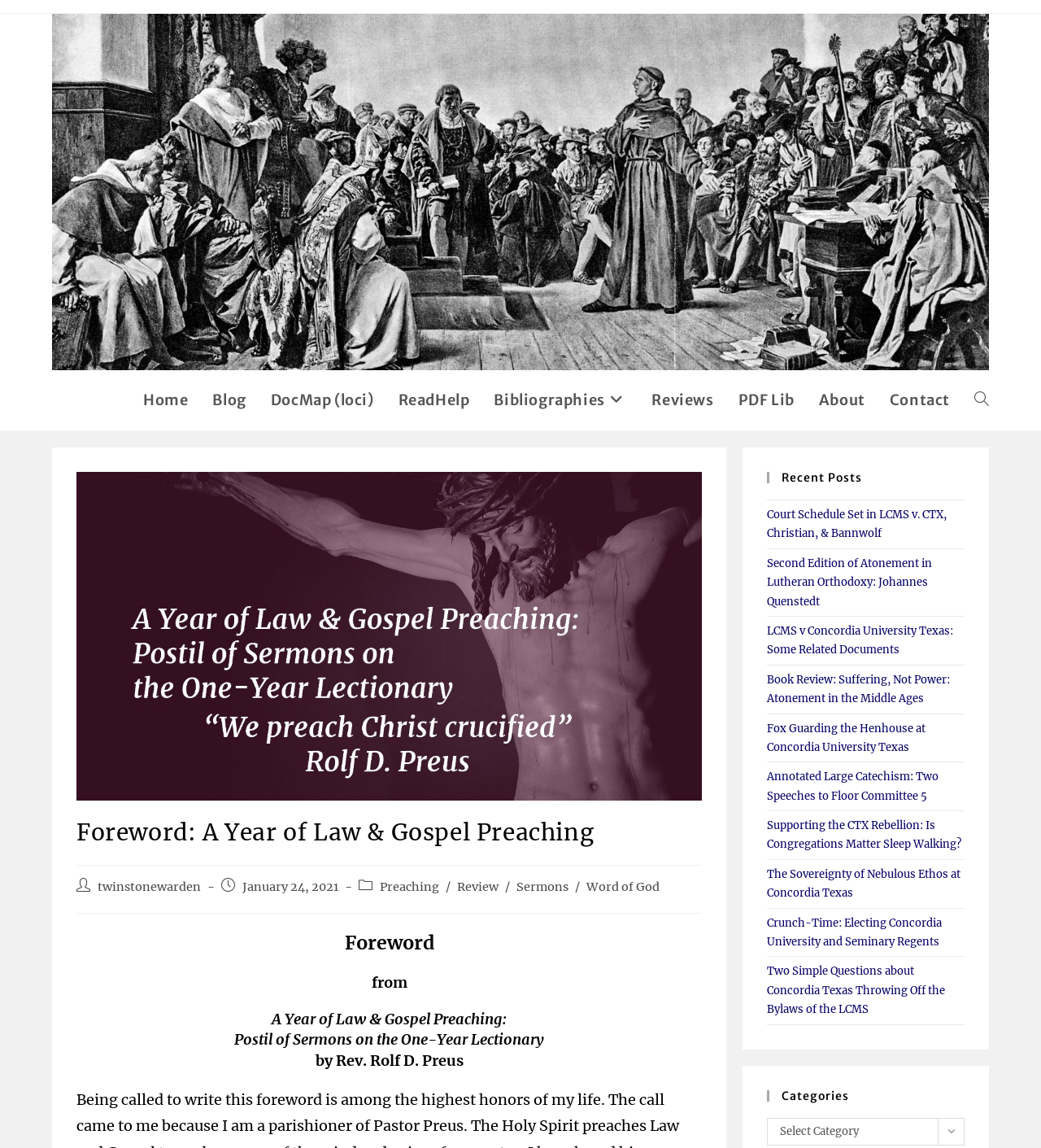Using the description "Home", locate and provide the bounding box of the UI element.

[0.126, 0.322, 0.192, 0.375]